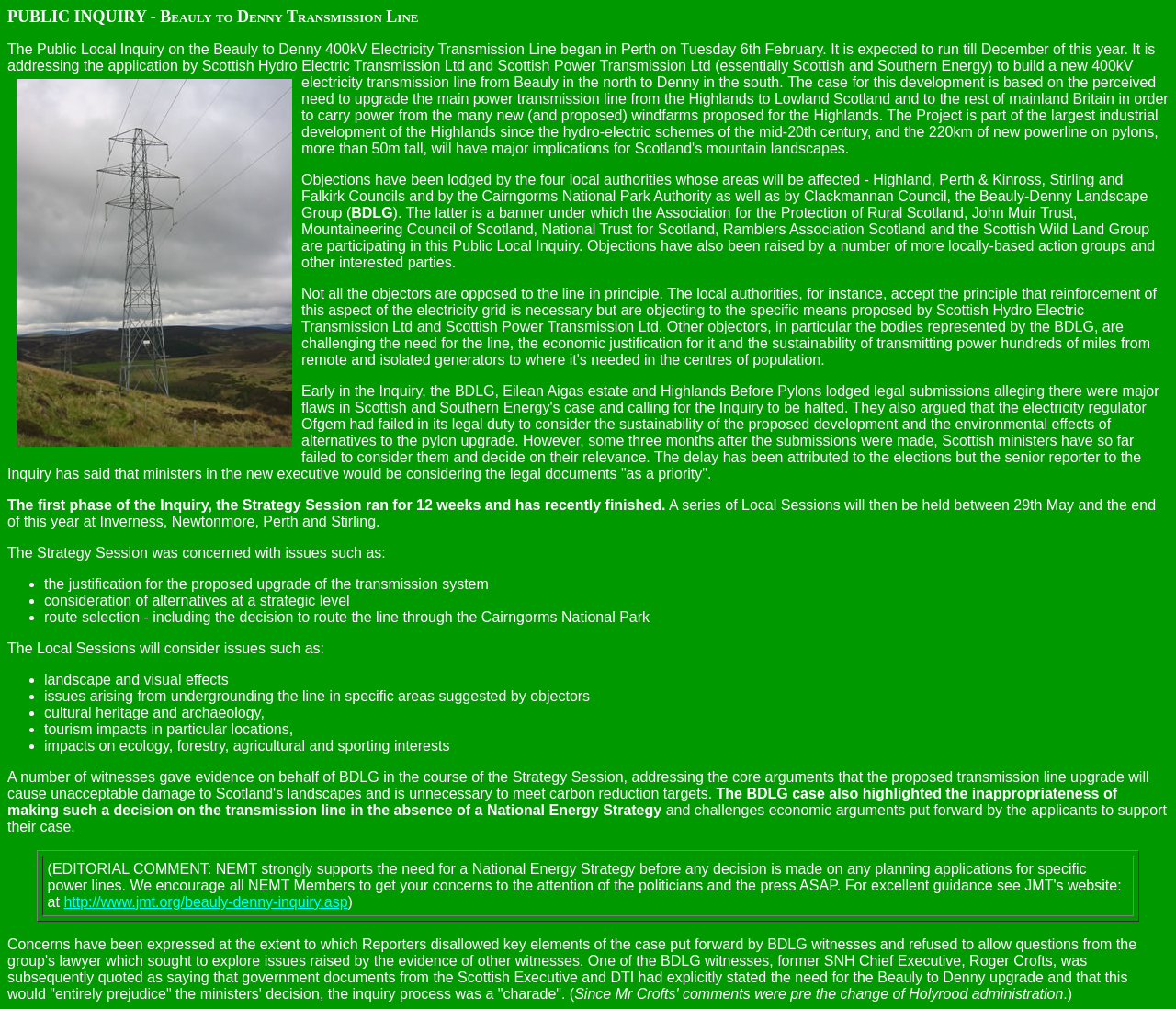Give a one-word or short phrase answer to this question: 
How many local authorities have lodged objections?

Four